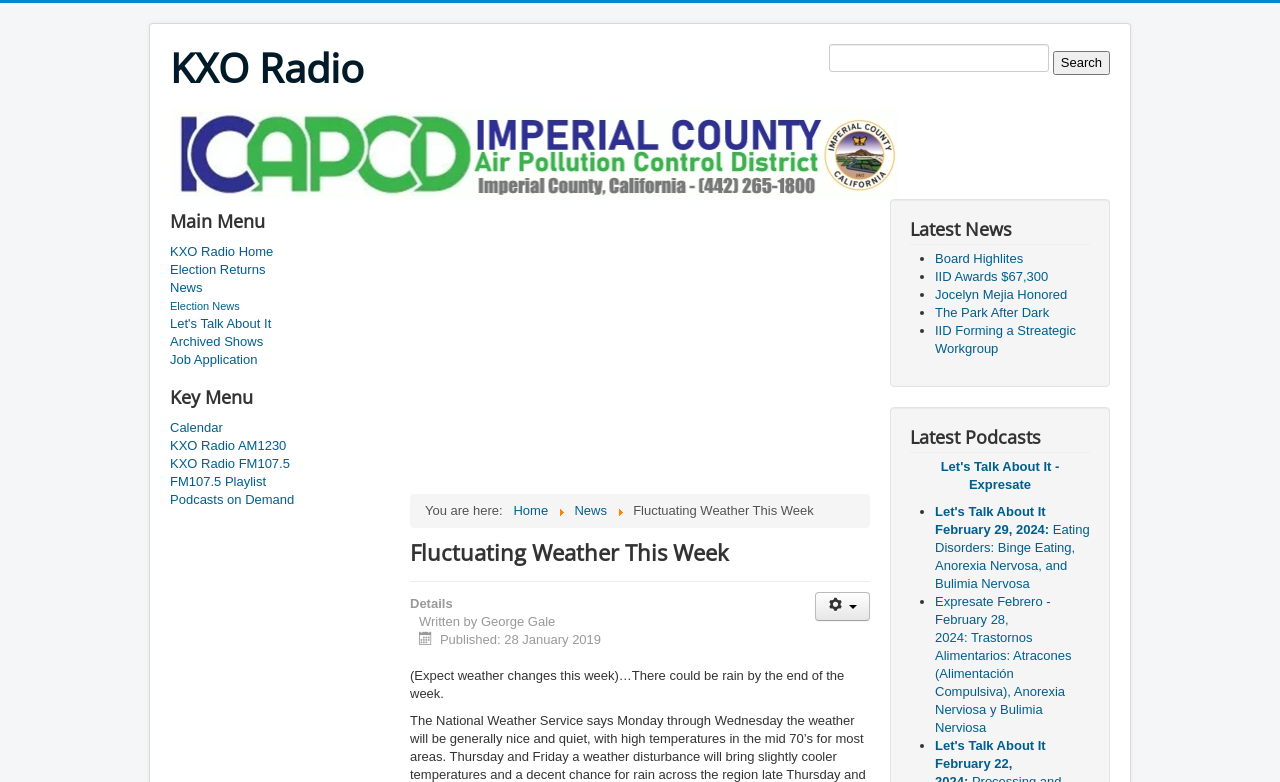Pinpoint the bounding box coordinates of the element that must be clicked to accomplish the following instruction: "Check the weather forecast". The coordinates should be in the format of four float numbers between 0 and 1, i.e., [left, top, right, bottom].

[0.32, 0.69, 0.68, 0.721]